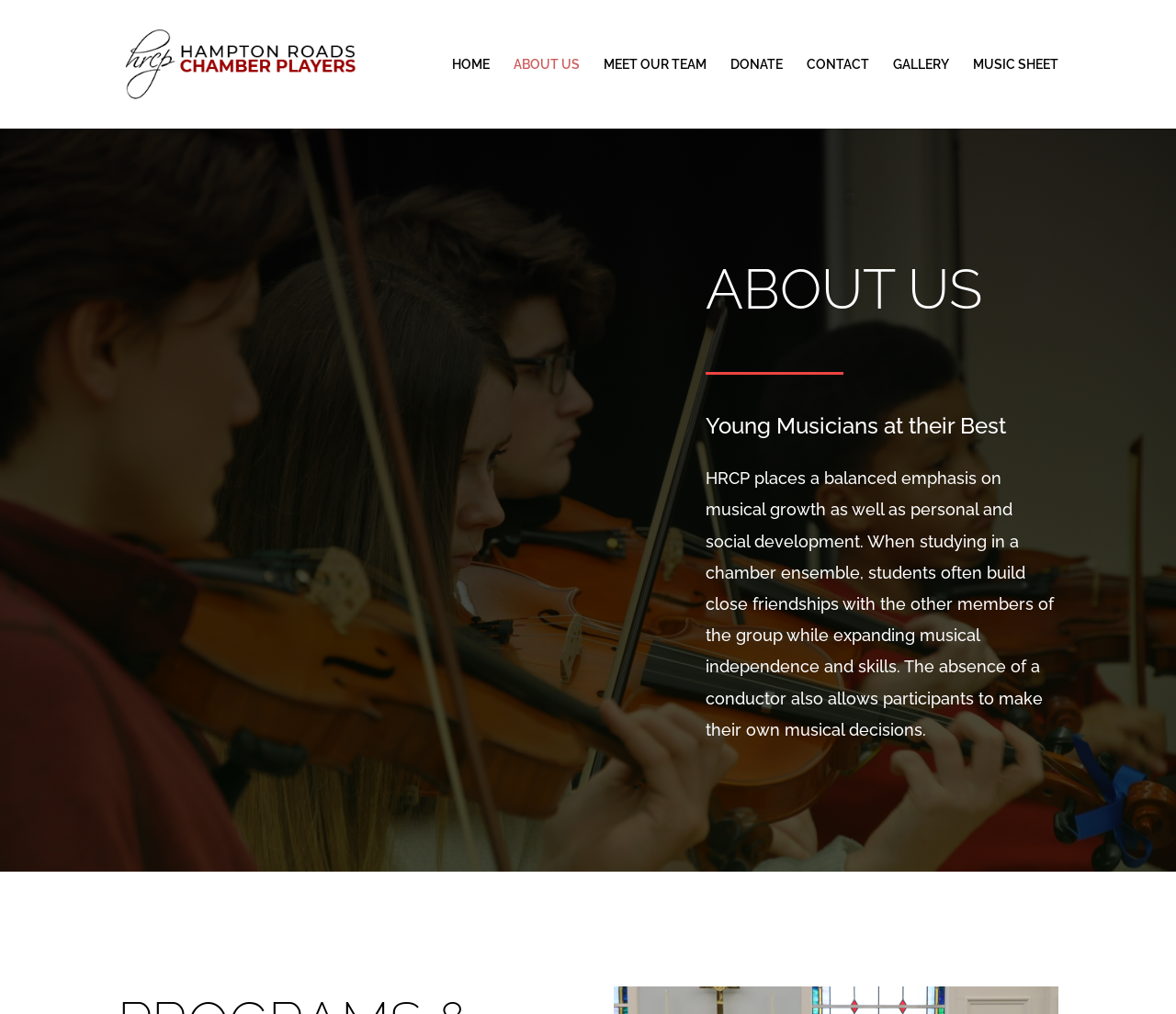Predict the bounding box for the UI component with the following description: "MEET OUR TEAM".

[0.513, 0.057, 0.601, 0.127]